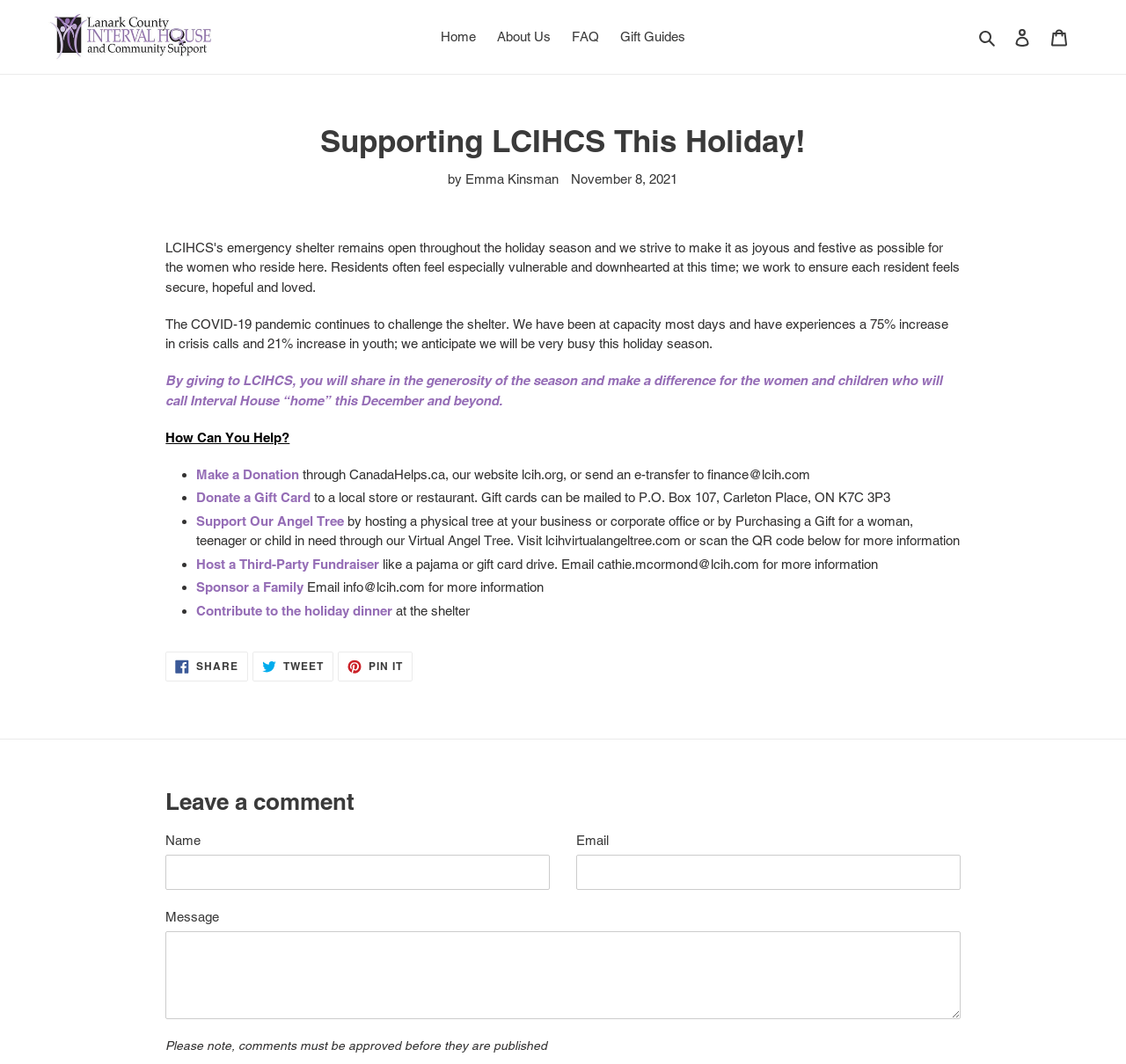What is the email address to contact for more information about hosting a third-party fundraiser?
Please provide a comprehensive answer based on the details in the screenshot.

The question can be answered by reading the static text element that mentions hosting a third-party fundraiser and provides the email address to contact for more information.